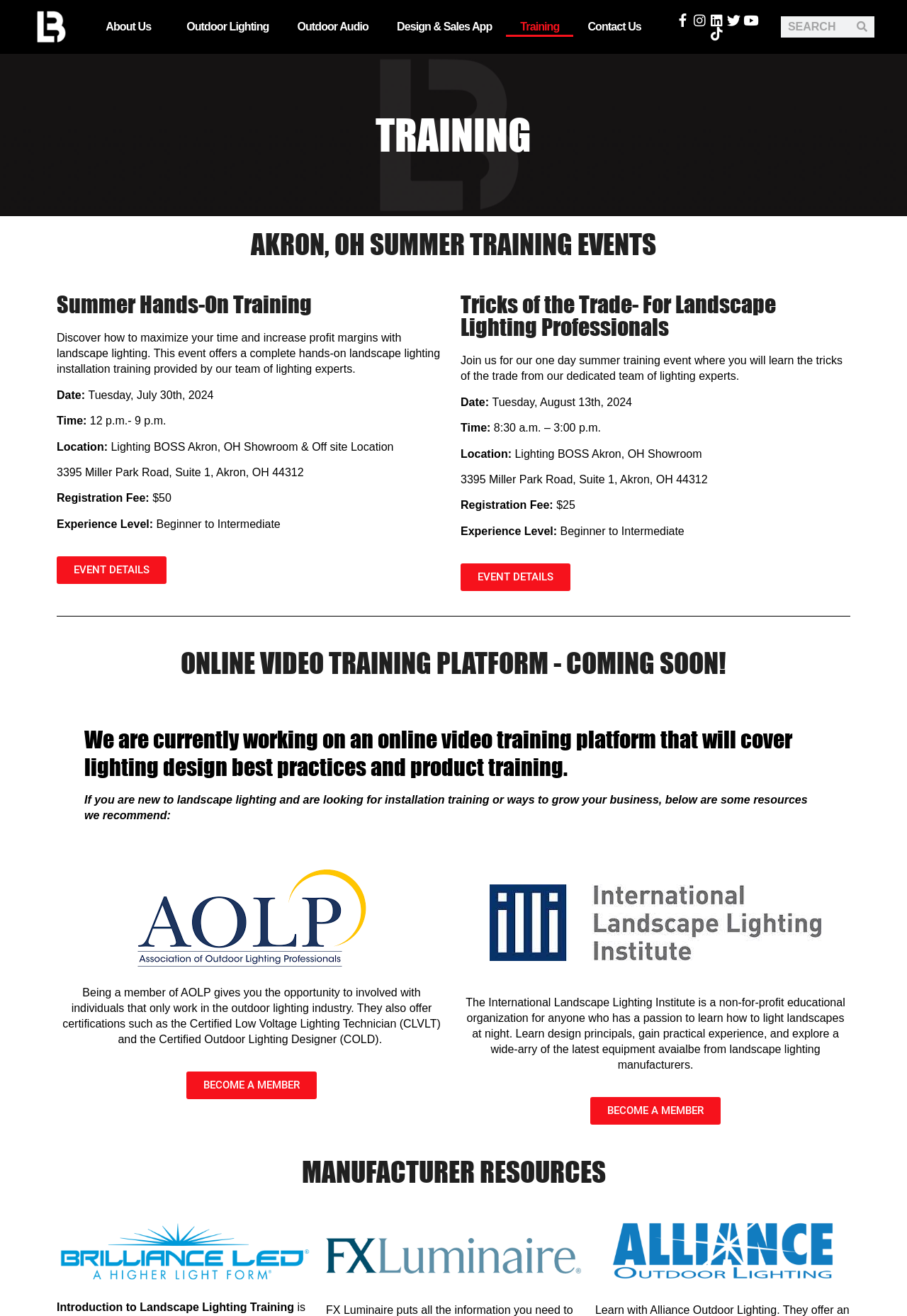What is the location of the 'Tricks of the Trade- For Landscape Lighting Professionals' event?
Relying on the image, give a concise answer in one word or a brief phrase.

Lighting BOSS Akron, OH Showroom